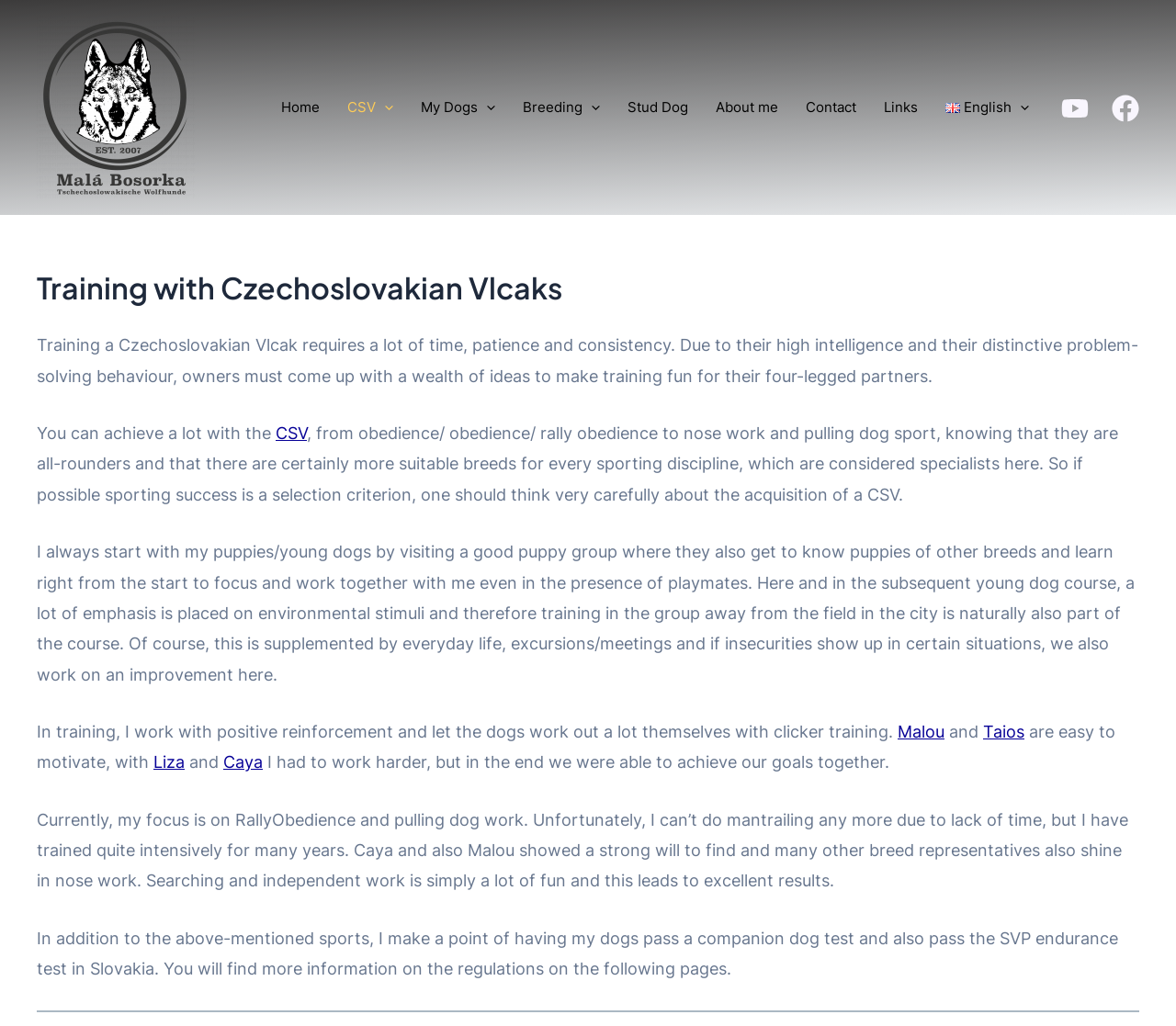Determine the bounding box coordinates of the UI element that matches the following description: "parent_node: English aria-label="Menu Toggle"". The coordinates should be four float numbers between 0 and 1 in the format [left, top, right, bottom].

[0.86, 0.056, 0.875, 0.154]